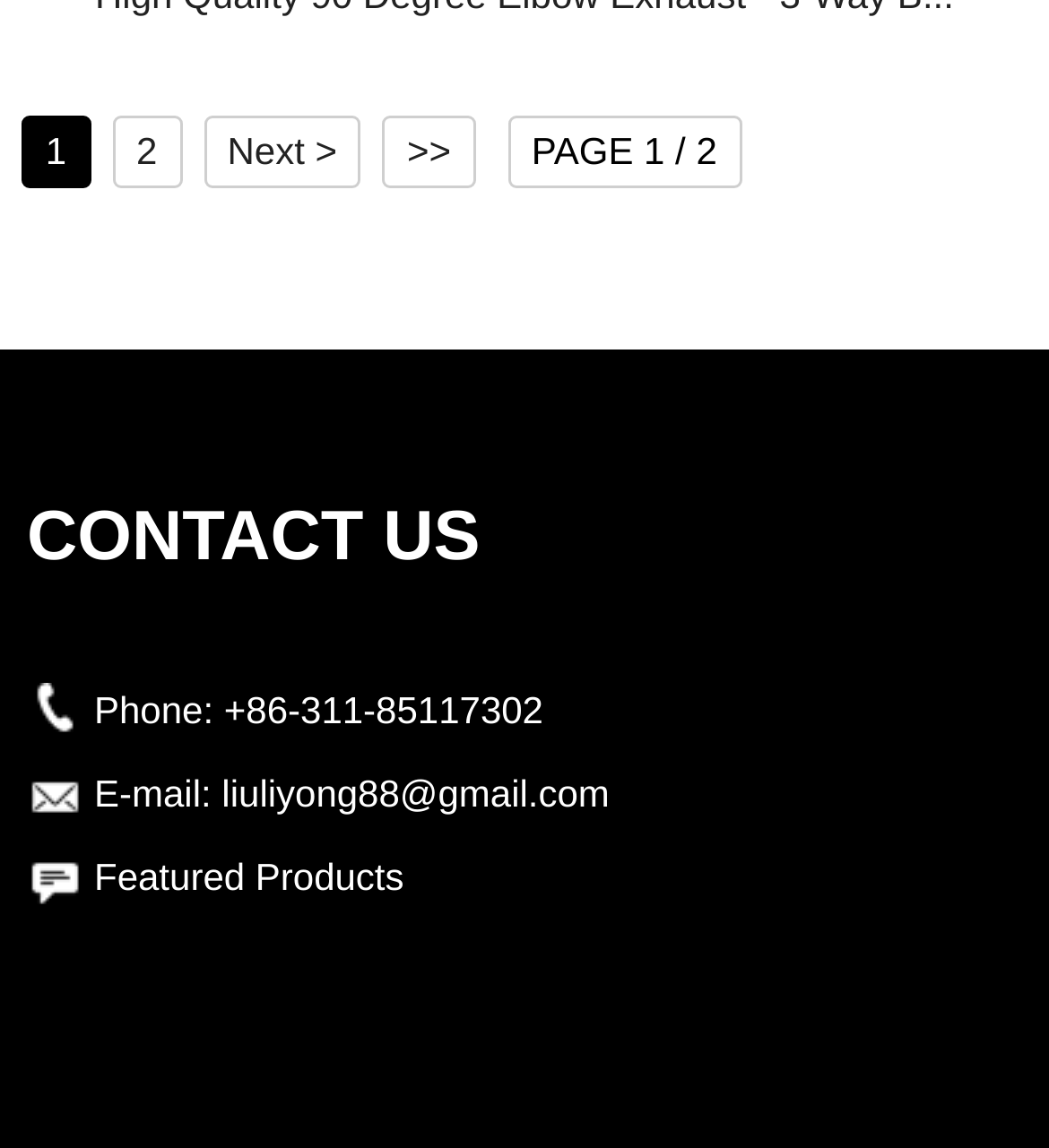Indicate the bounding box coordinates of the clickable region to achieve the following instruction: "view contact us."

[0.026, 0.422, 0.974, 0.514]